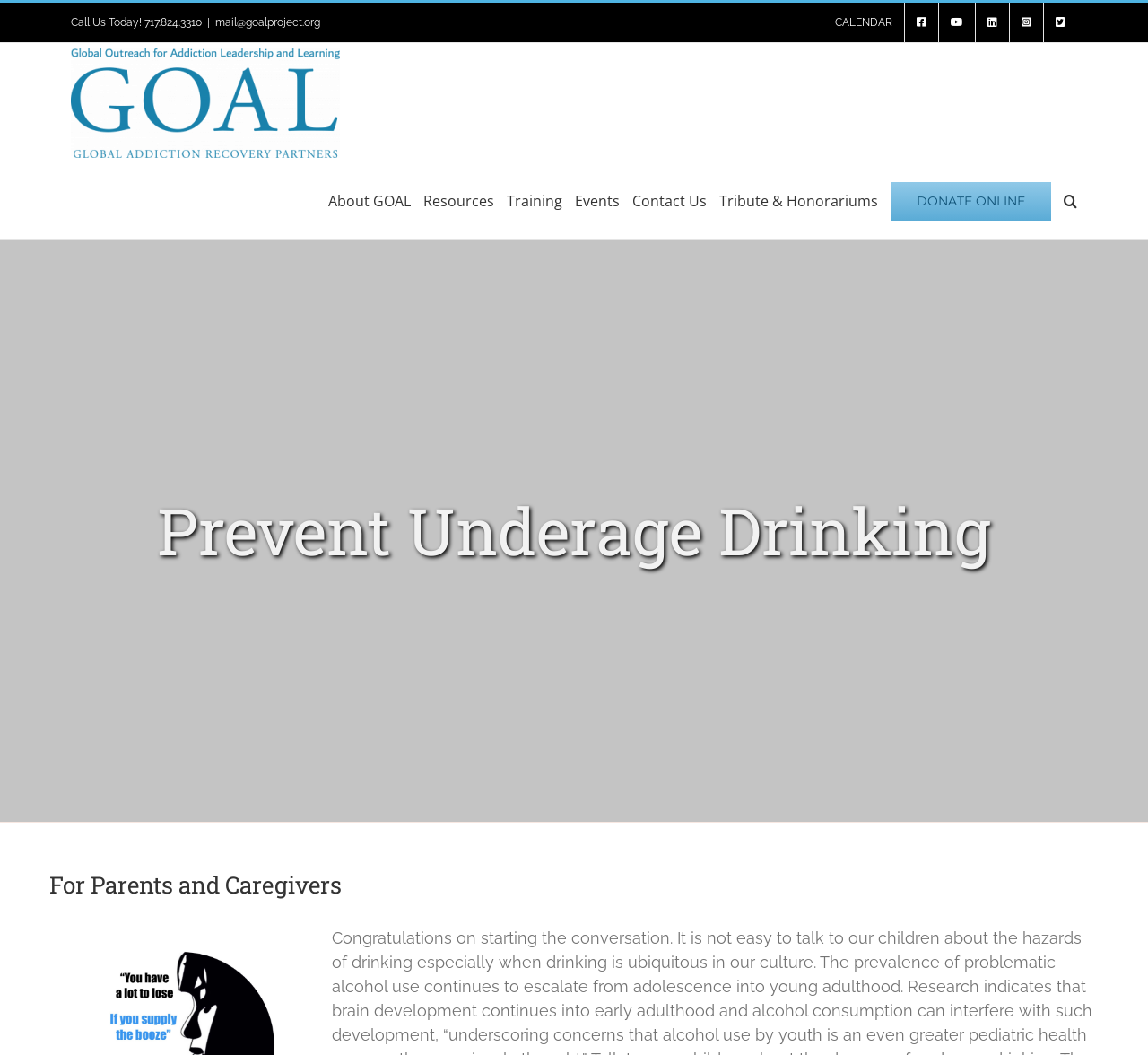Find the bounding box of the web element that fits this description: "mail@goalproject.org".

[0.187, 0.015, 0.279, 0.027]